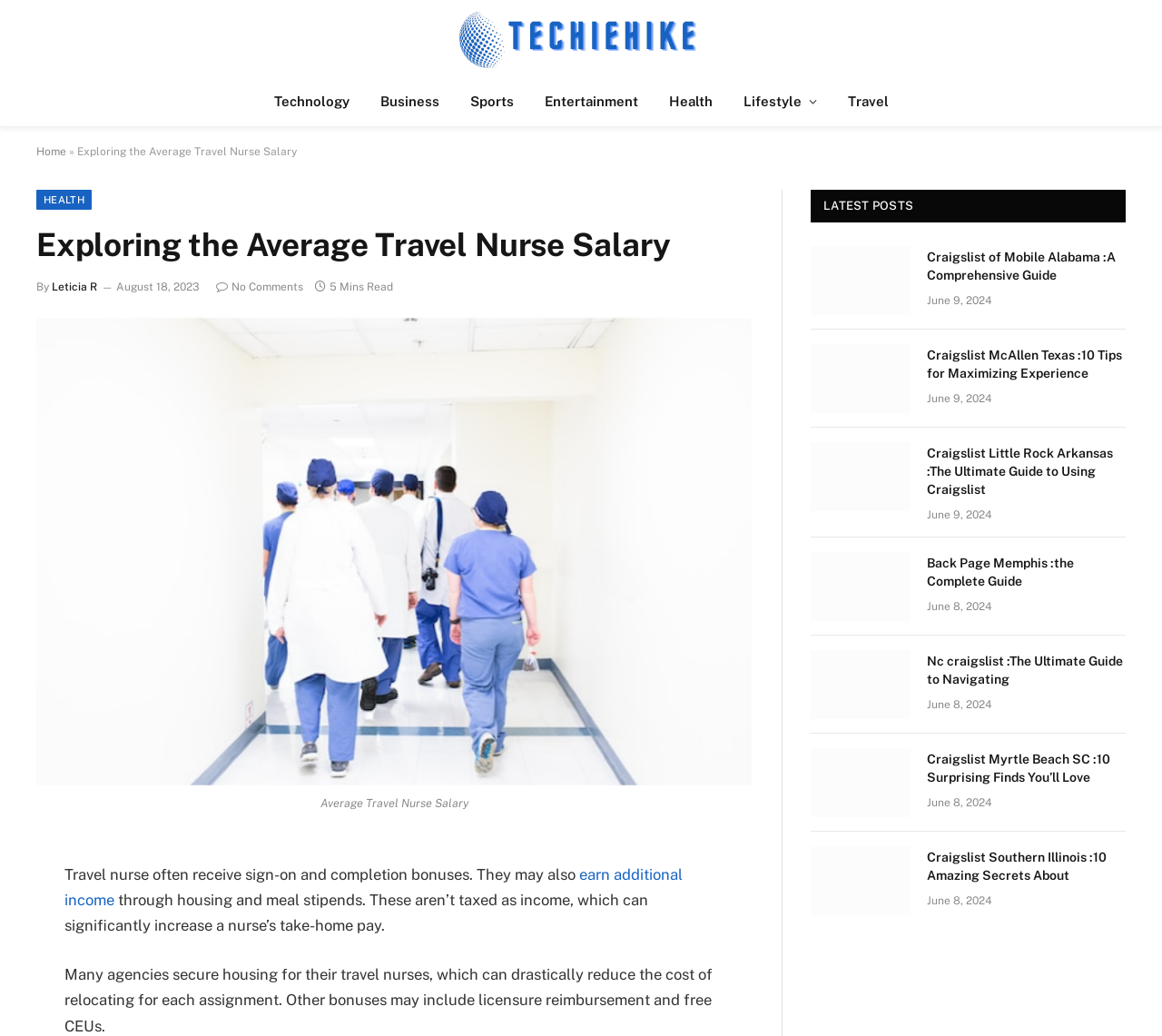What is the section title of the articles below the main article?
Based on the screenshot, respond with a single word or phrase.

LATEST POSTS